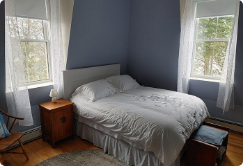What type of material are the bedside tables made of?
Answer briefly with a single word or phrase based on the image.

Rustic wooden